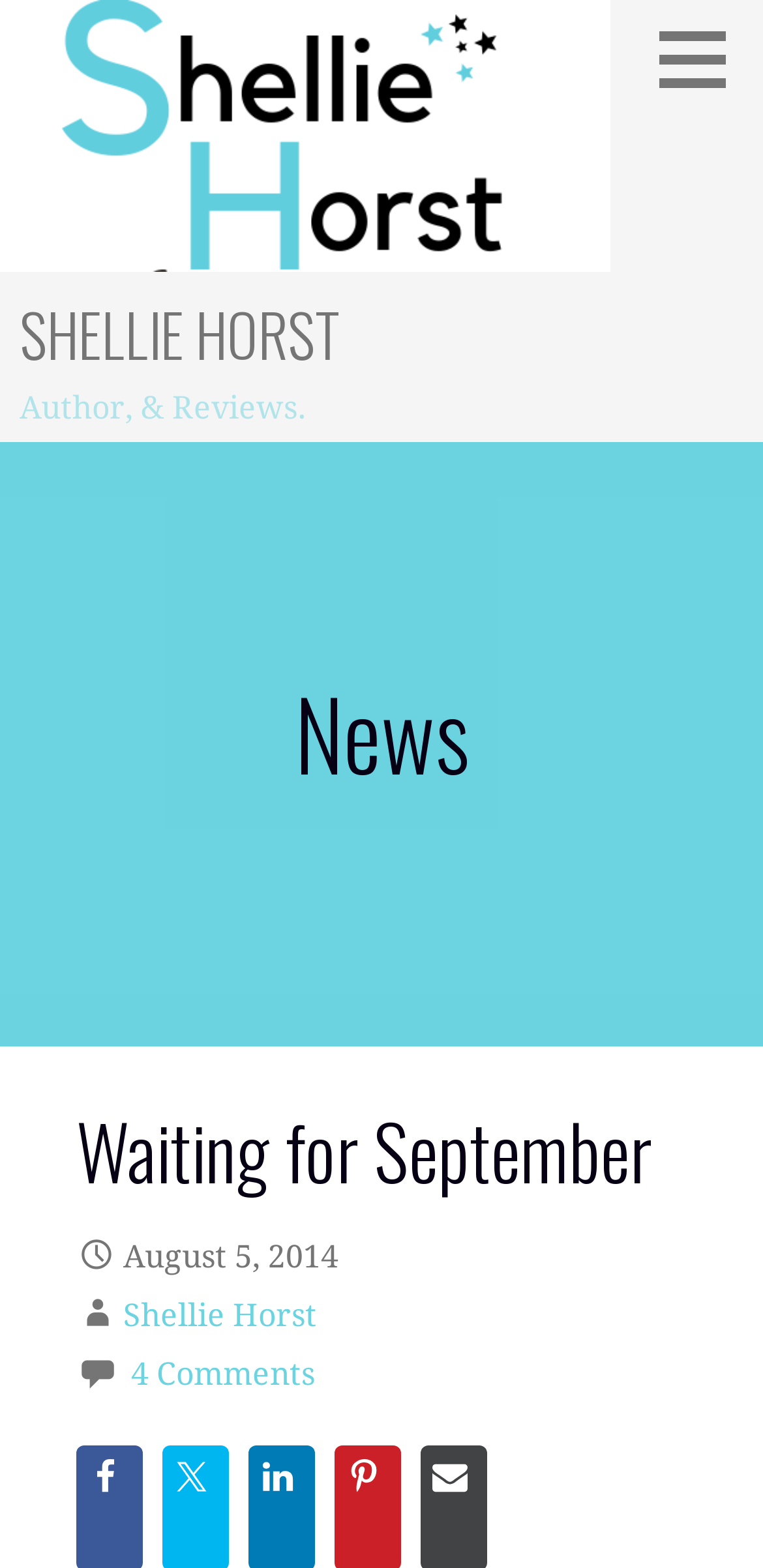Extract the main title from the webpage.

Waiting for September